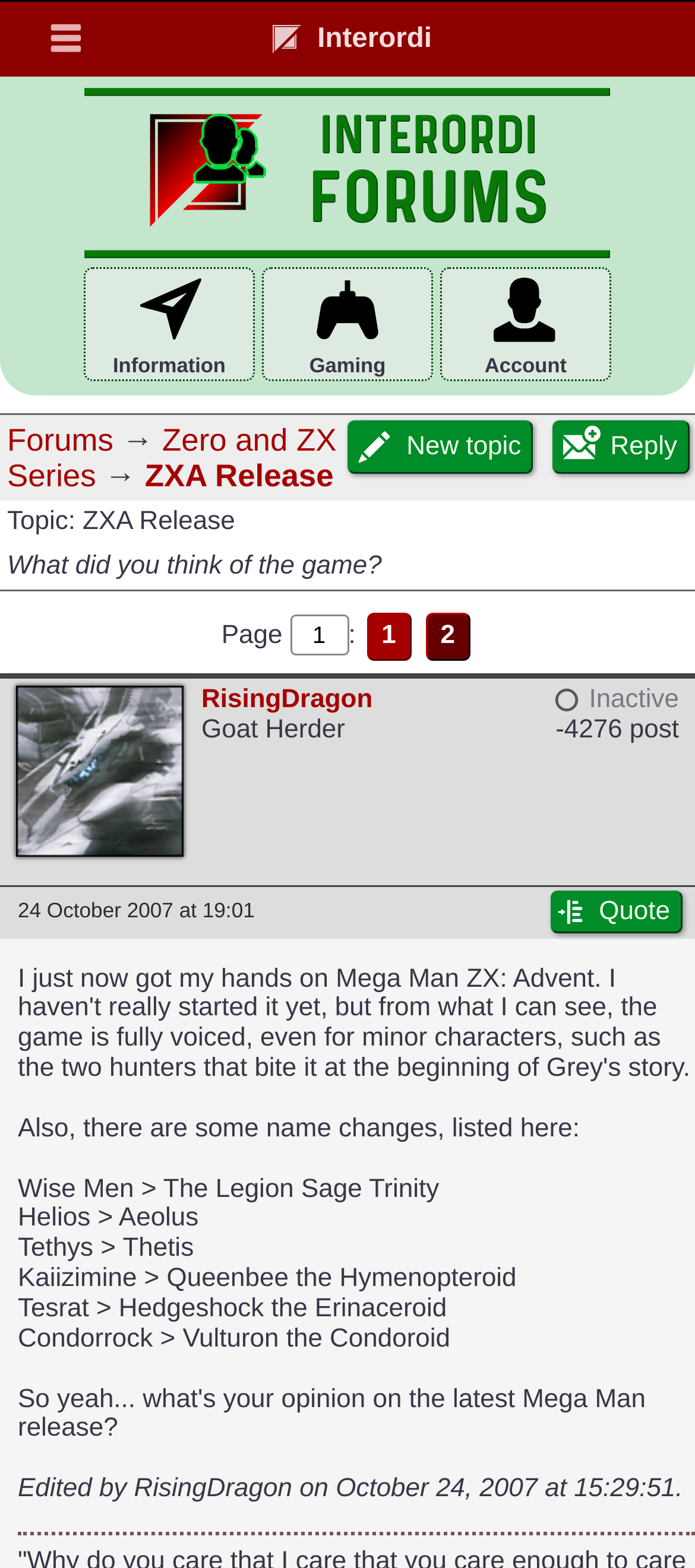Determine the bounding box coordinates for the clickable element to execute this instruction: "Click on the 'RisingDragon' link". Provide the coordinates as four float numbers between 0 and 1, i.e., [left, top, right, bottom].

[0.29, 0.437, 0.536, 0.457]